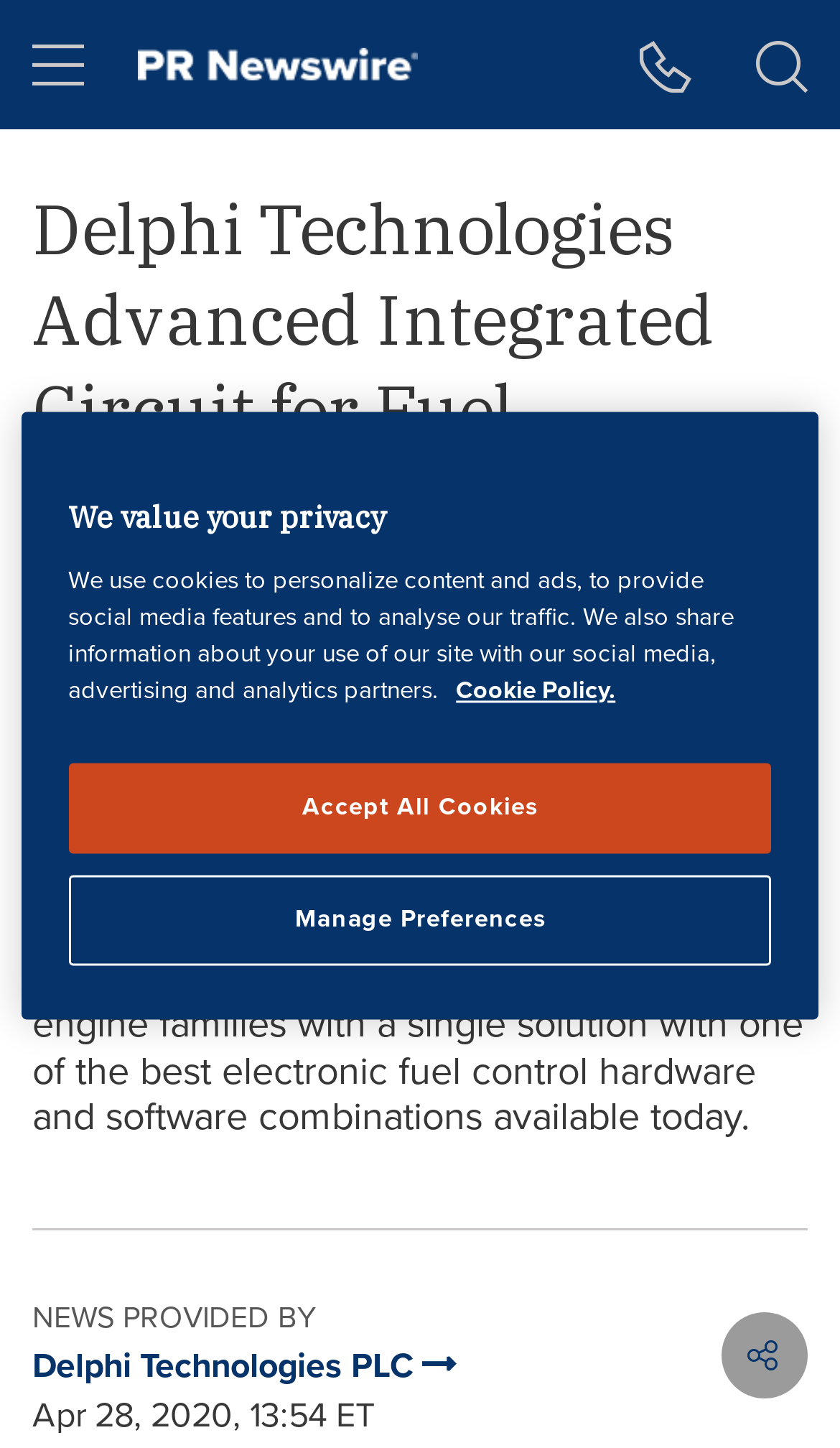Please find and report the bounding box coordinates of the element to click in order to perform the following action: "Call the telephone number". The coordinates should be expressed as four float numbers between 0 and 1, in the format [left, top, right, bottom].

[0.723, 0.0, 0.862, 0.089]